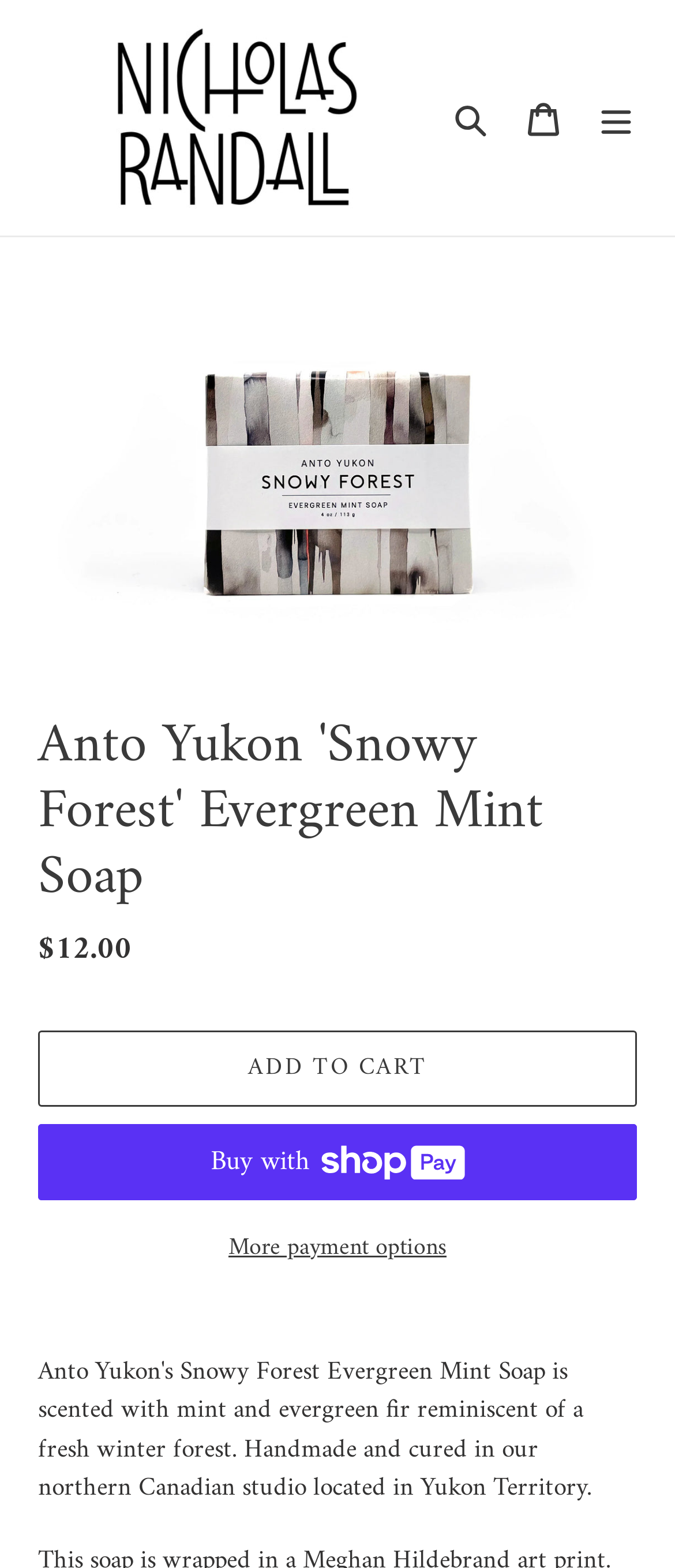Determine the main headline of the webpage and provide its text.

Anto Yukon 'Snowy Forest' Evergreen Mint Soap